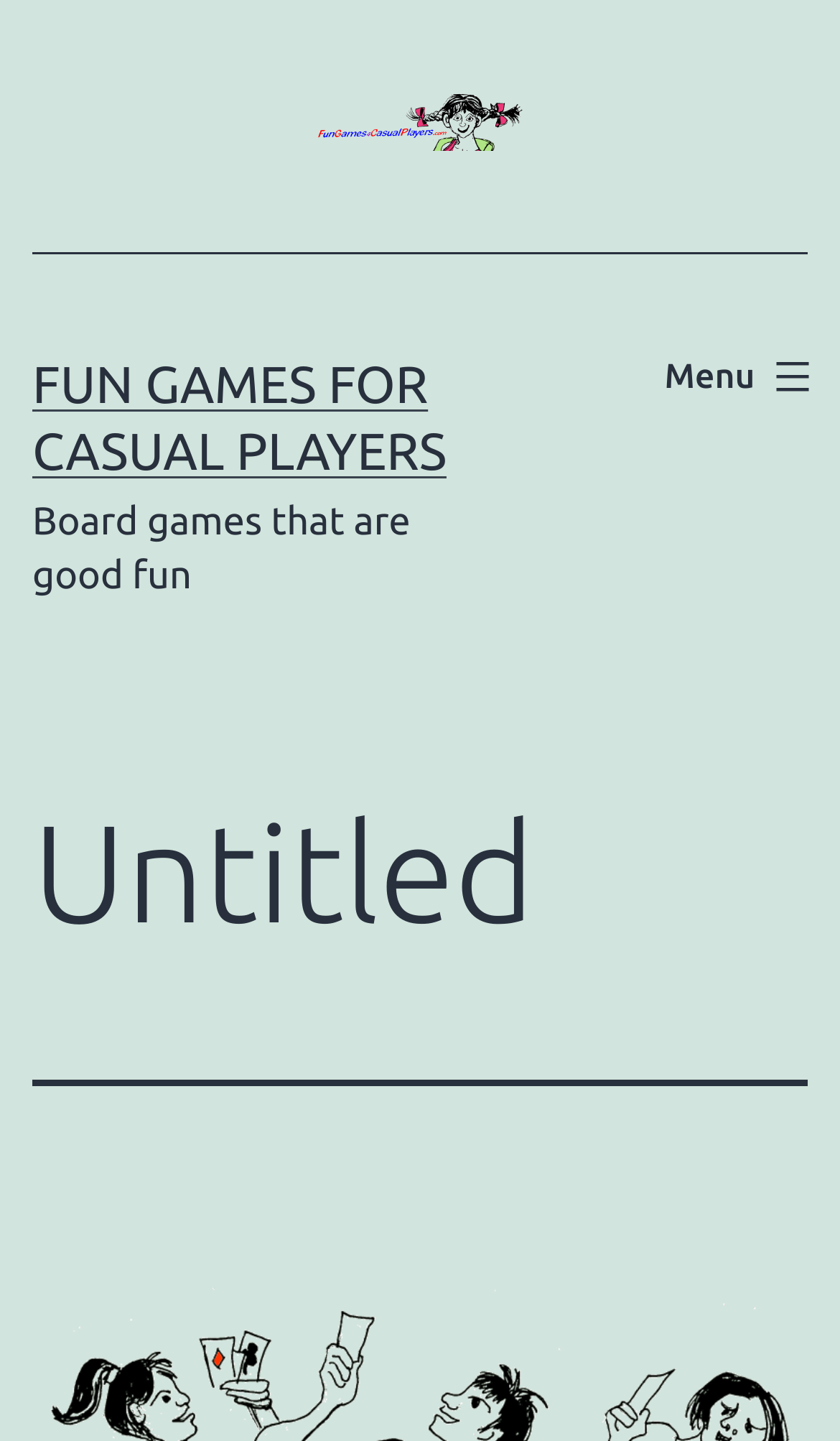Provide a brief response in the form of a single word or phrase:
What is the text below the 'FUN GAMES FOR CASUAL PLAYERS' link?

Board games that are good fun